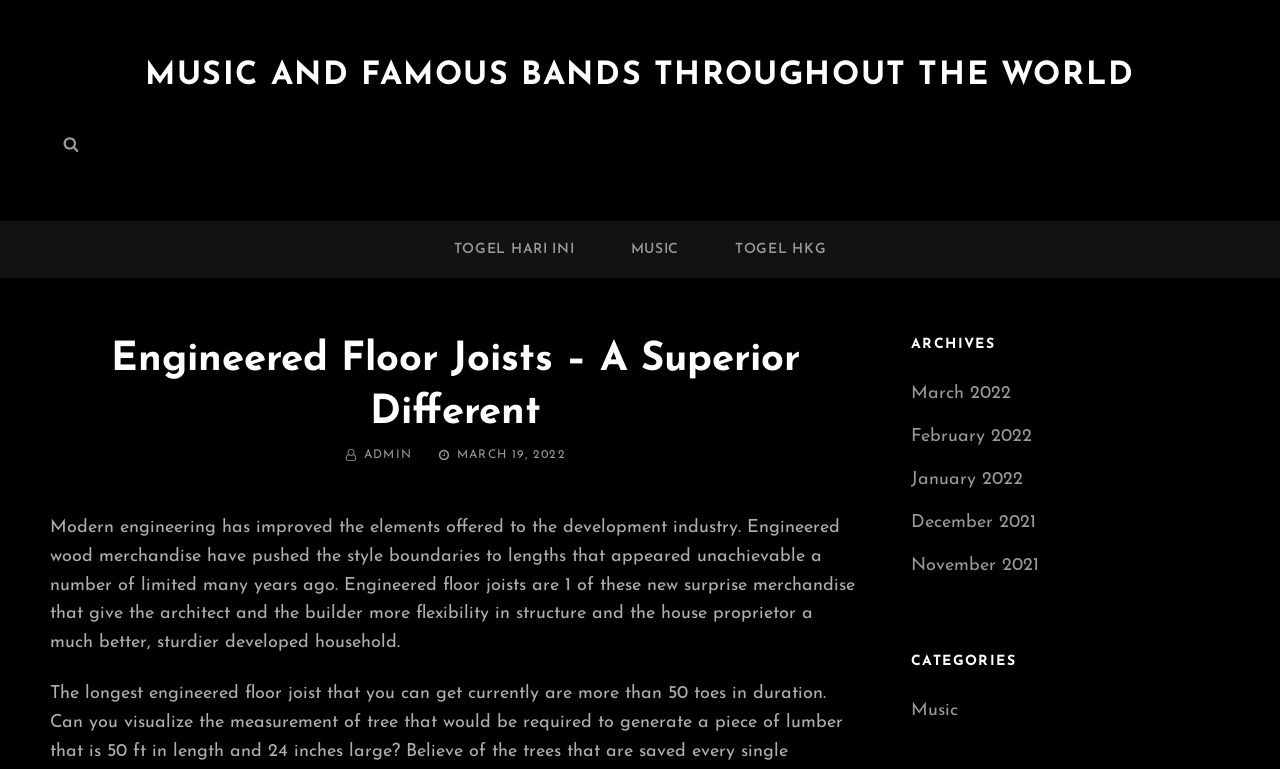What is the name of the website?
Using the visual information from the image, give a one-word or short-phrase answer.

Music and Famous Bands Throughout The World